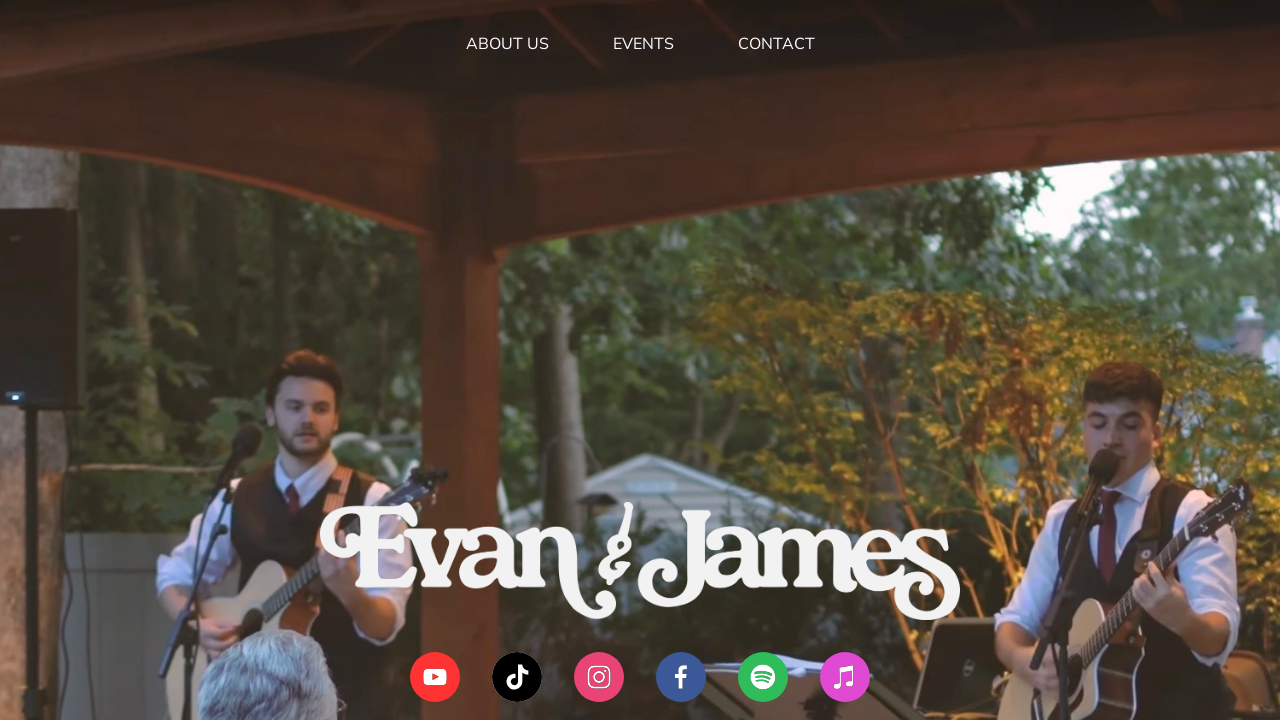Predict the bounding box coordinates for the UI element described as: "About Us". The coordinates should be four float numbers between 0 and 1, presented as [left, top, right, bottom].

[0.364, 0.044, 0.429, 0.078]